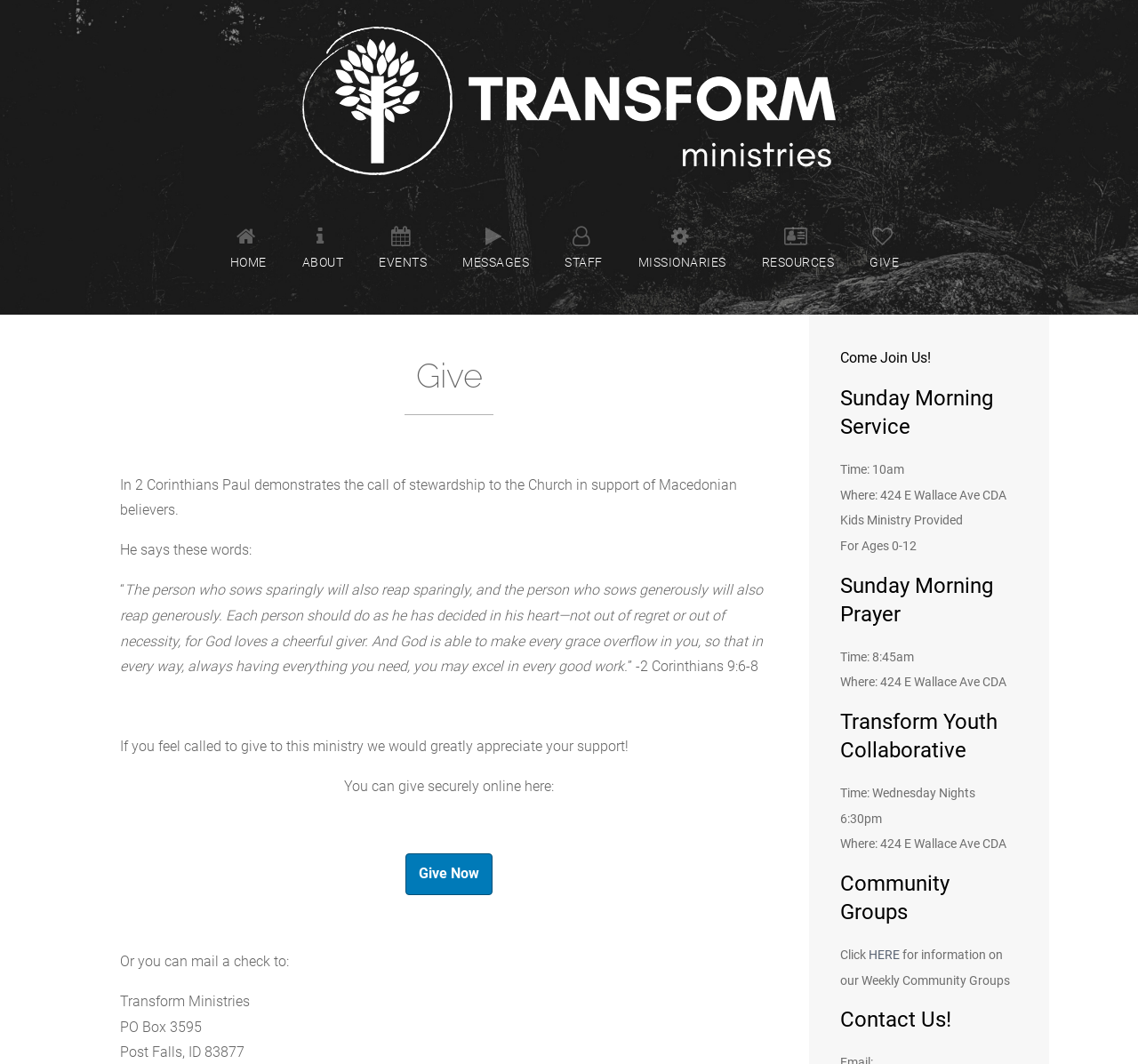What is the name of the church?
Answer the question with as much detail as possible.

I inferred this answer by looking at the logo and the various mentions of 'Transform' throughout the webpage, including the 'Transform Youth Collaborative' and 'Transform Ministries' address.